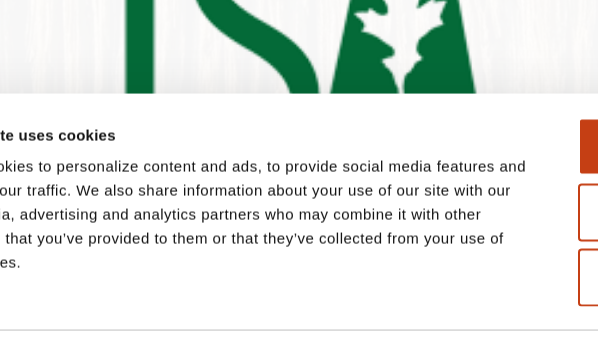What is the background color of the image?
Answer the question with a detailed and thorough explanation.

The logo of the International Society of Arboriculture (ISA) is prominently displayed against a textured white background, providing a clean and simple visual representation of the organization's brand.